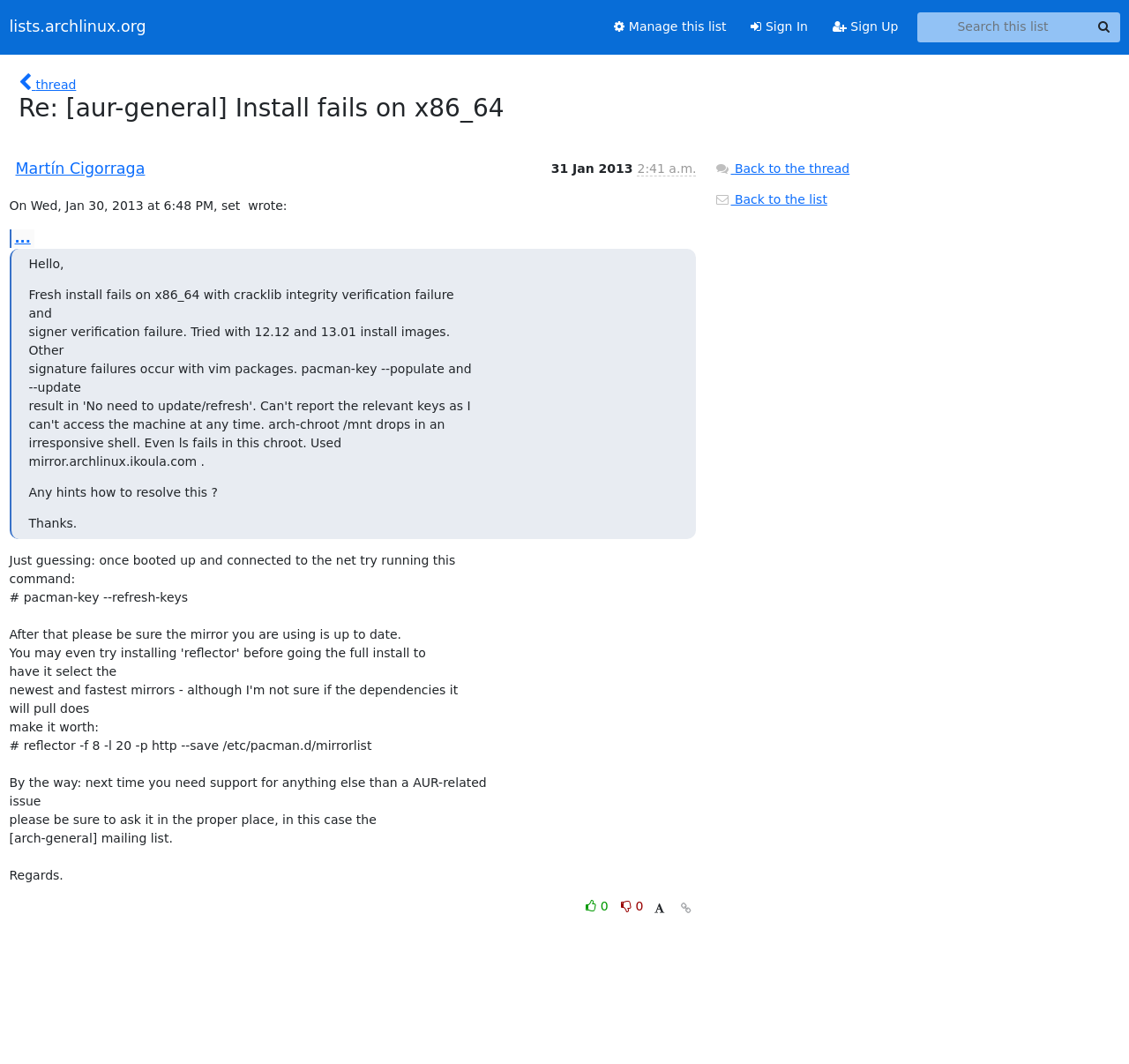Provide a thorough description of this webpage.

This webpage appears to be a discussion thread on a mailing list, specifically the "Aur-general" list on lists.archlinux.org. At the top of the page, there are links to manage the list, sign in, and sign up, as well as a search bar with a textbox and a search button.

Below the top navigation, the main content of the page is divided into sections. On the left side, there is a link to the thread, and a heading that displays the title of the thread, "Re: [aur-general] Install fails on x86_64". 

To the right of the heading, there is a table that displays information about the sender, Martín Cigorraga, including the date and time the message was sent. Below this table, there is a block of text that displays the content of the message, which appears to be a question about resolving an installation issue.

At the bottom of the page, there are several links and buttons, including options to like or dislike the thread, as well as links to go back to the thread or the list. There is also a button with an icon that appears to be a reply or response button.